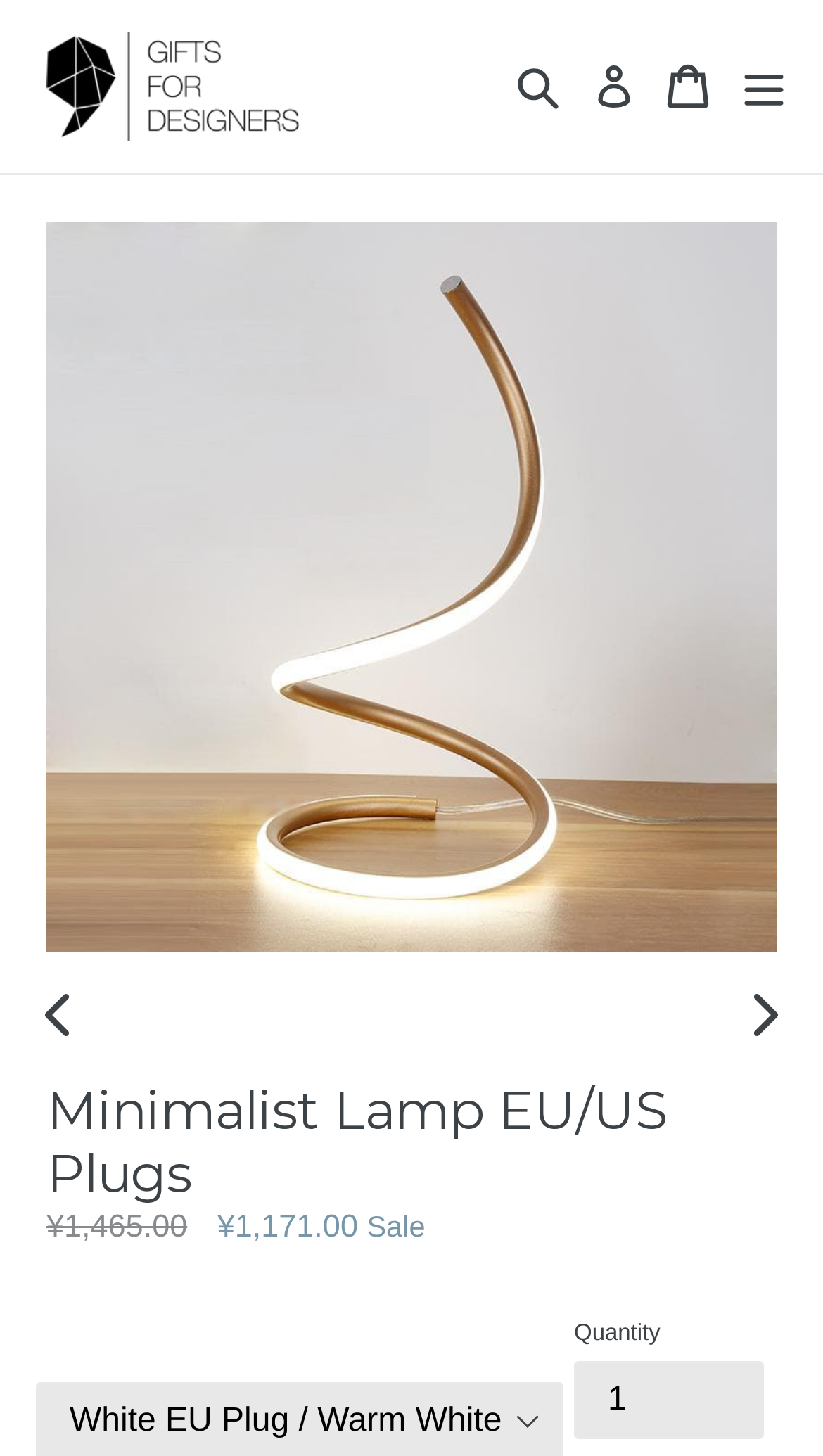What is the function of the button at the top right corner?
Based on the screenshot, give a detailed explanation to answer the question.

I analyzed the layout of the webpage and found a button at the top right corner with the text 'Search'. This suggests that the button is used to search for something on the website.